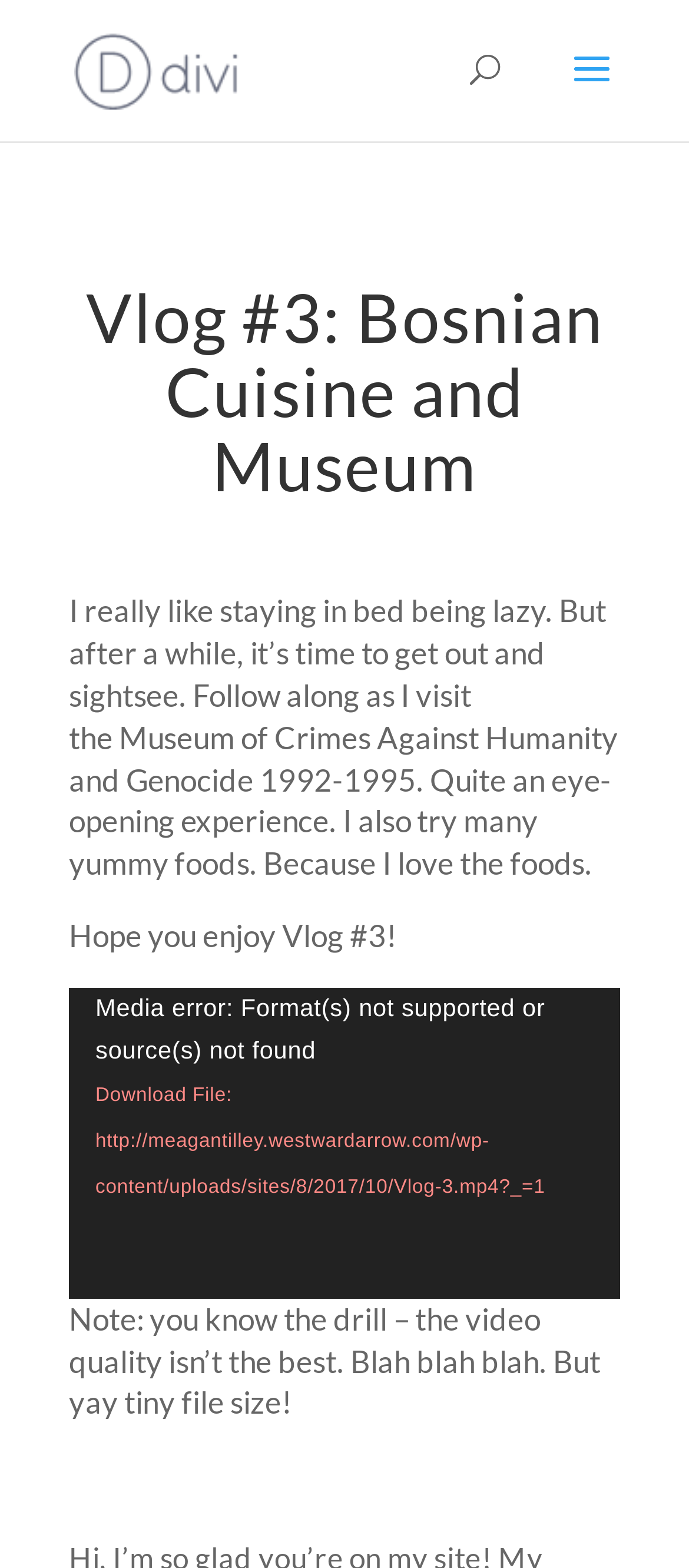Given the element description: "aria-label="Play" title="Play"", predict the bounding box coordinates of the UI element it refers to, using four float numbers between 0 and 1, i.e., [left, top, right, bottom].

[0.141, 0.794, 0.192, 0.817]